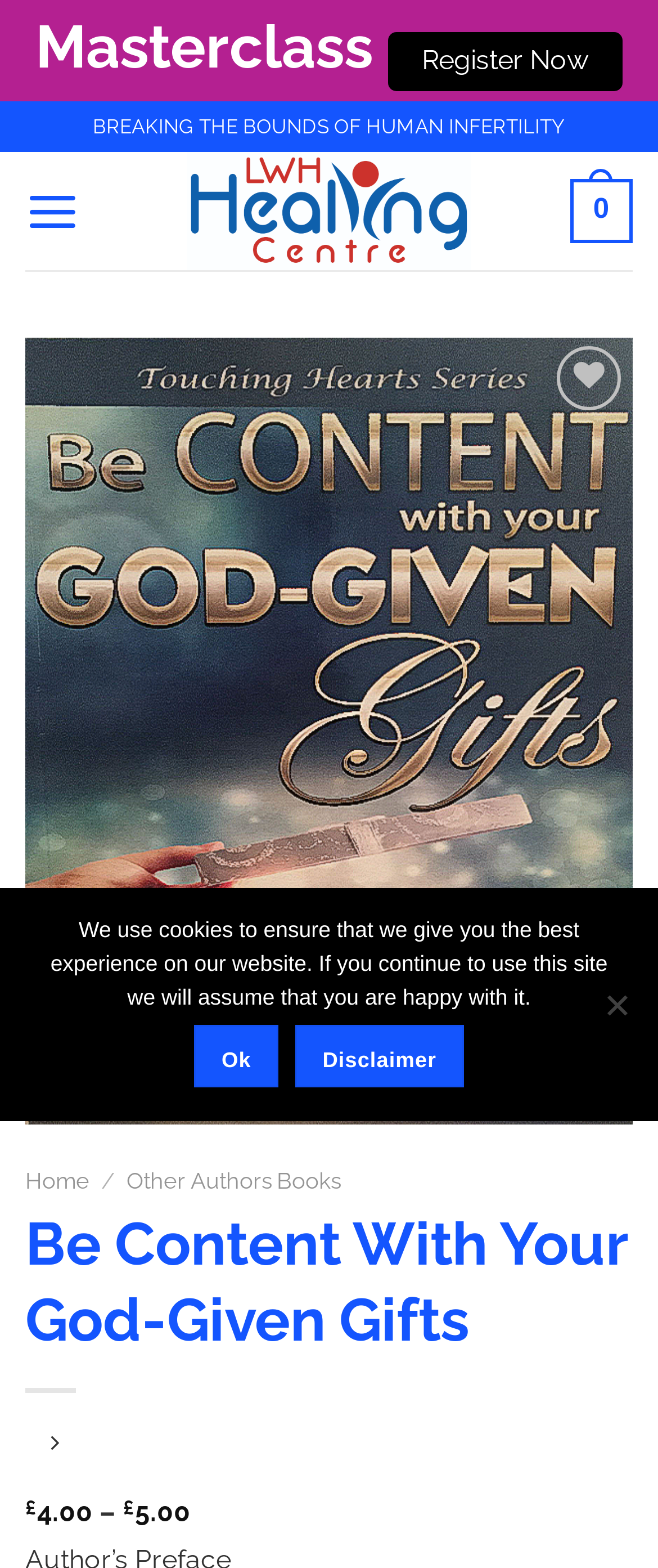Please determine the bounding box coordinates of the element's region to click for the following instruction: "Go to home page".

[0.038, 0.744, 0.136, 0.761]